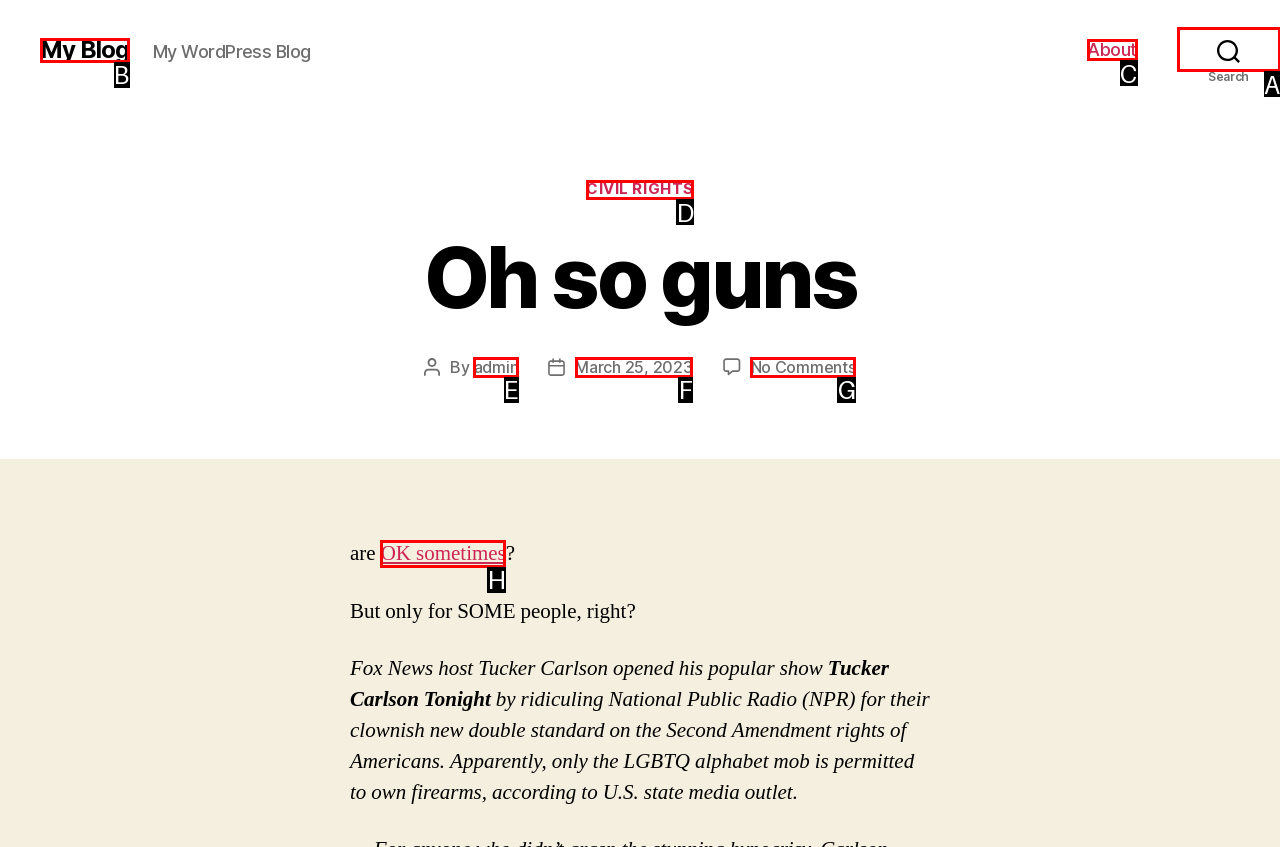Figure out which option to click to perform the following task: Click on the 'Search' button
Provide the letter of the correct option in your response.

A